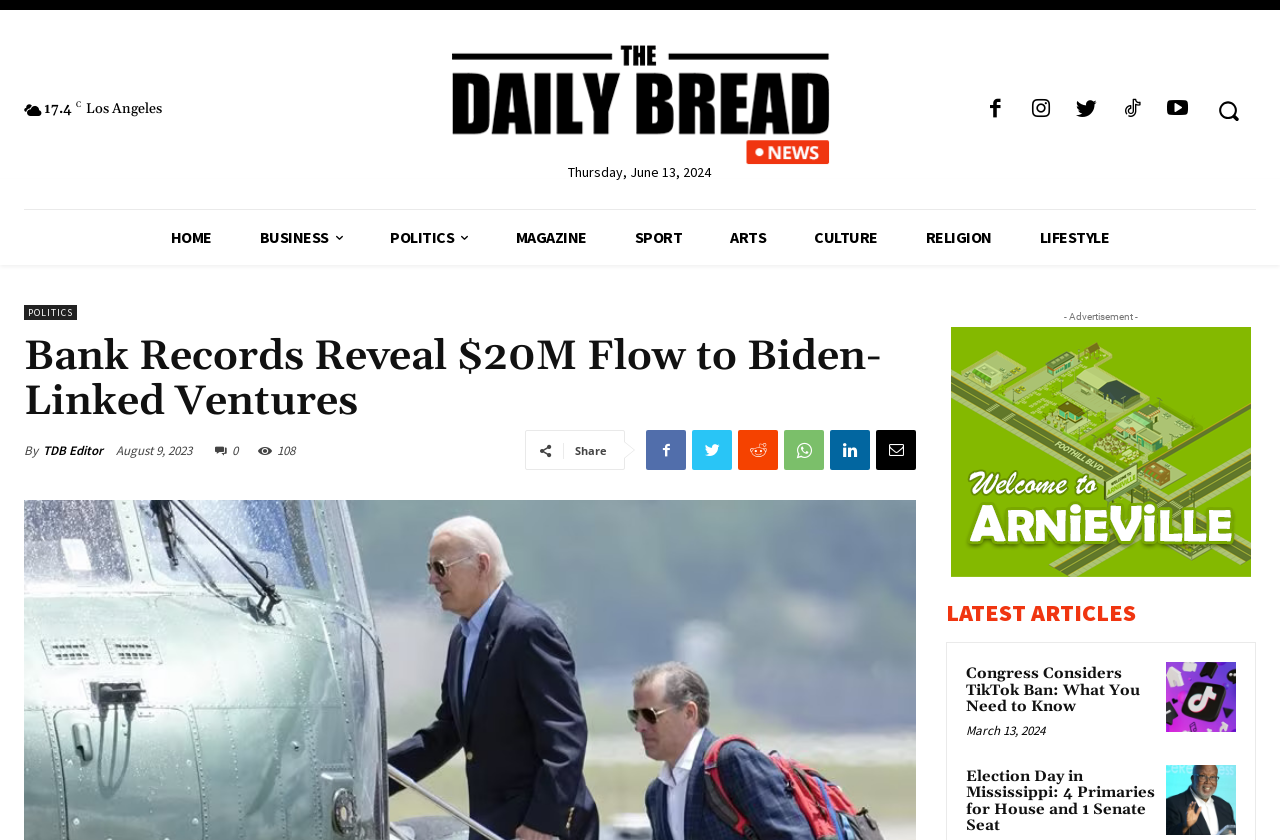With reference to the image, please provide a detailed answer to the following question: What is the name of the news organization?

I found the name of the news organization by looking at the top-left corner of the webpage, where it is displayed as 'The Daily Bread News'.